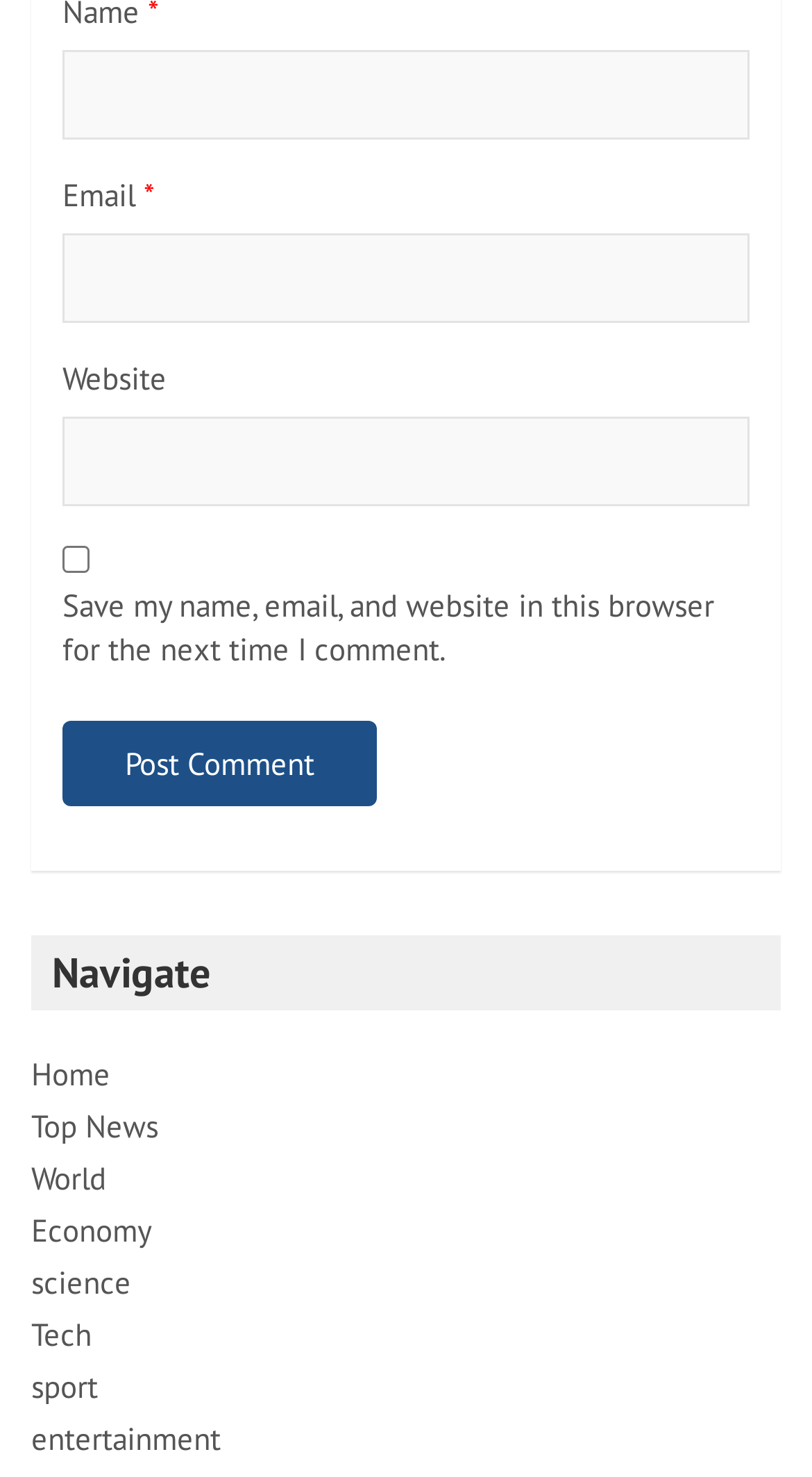Refer to the element description Top News and identify the corresponding bounding box in the screenshot. Format the coordinates as (top-left x, top-left y, bottom-right x, bottom-right y) with values in the range of 0 to 1.

[0.038, 0.749, 0.195, 0.776]